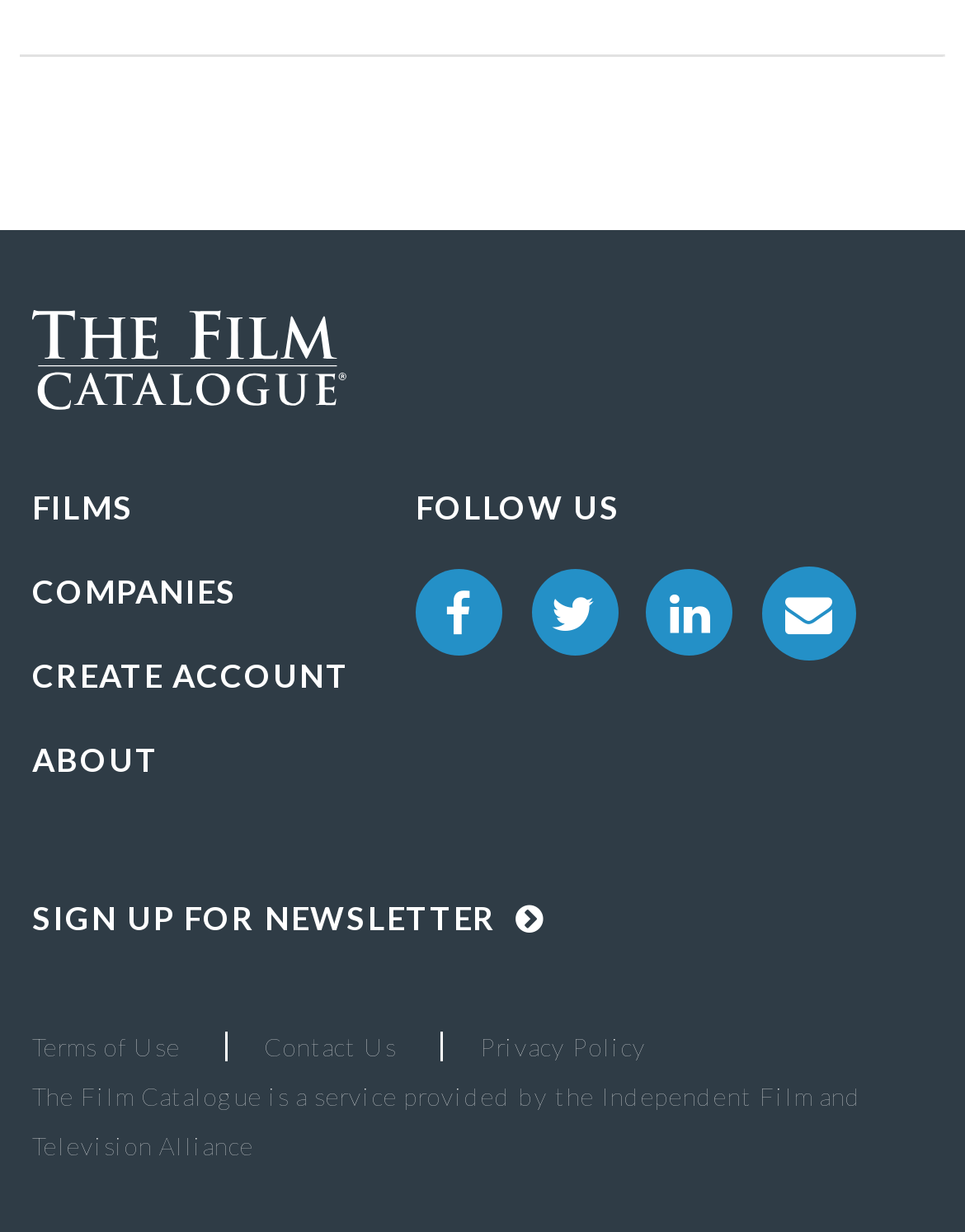How many main navigation links are there?
Give a one-word or short-phrase answer derived from the screenshot.

5